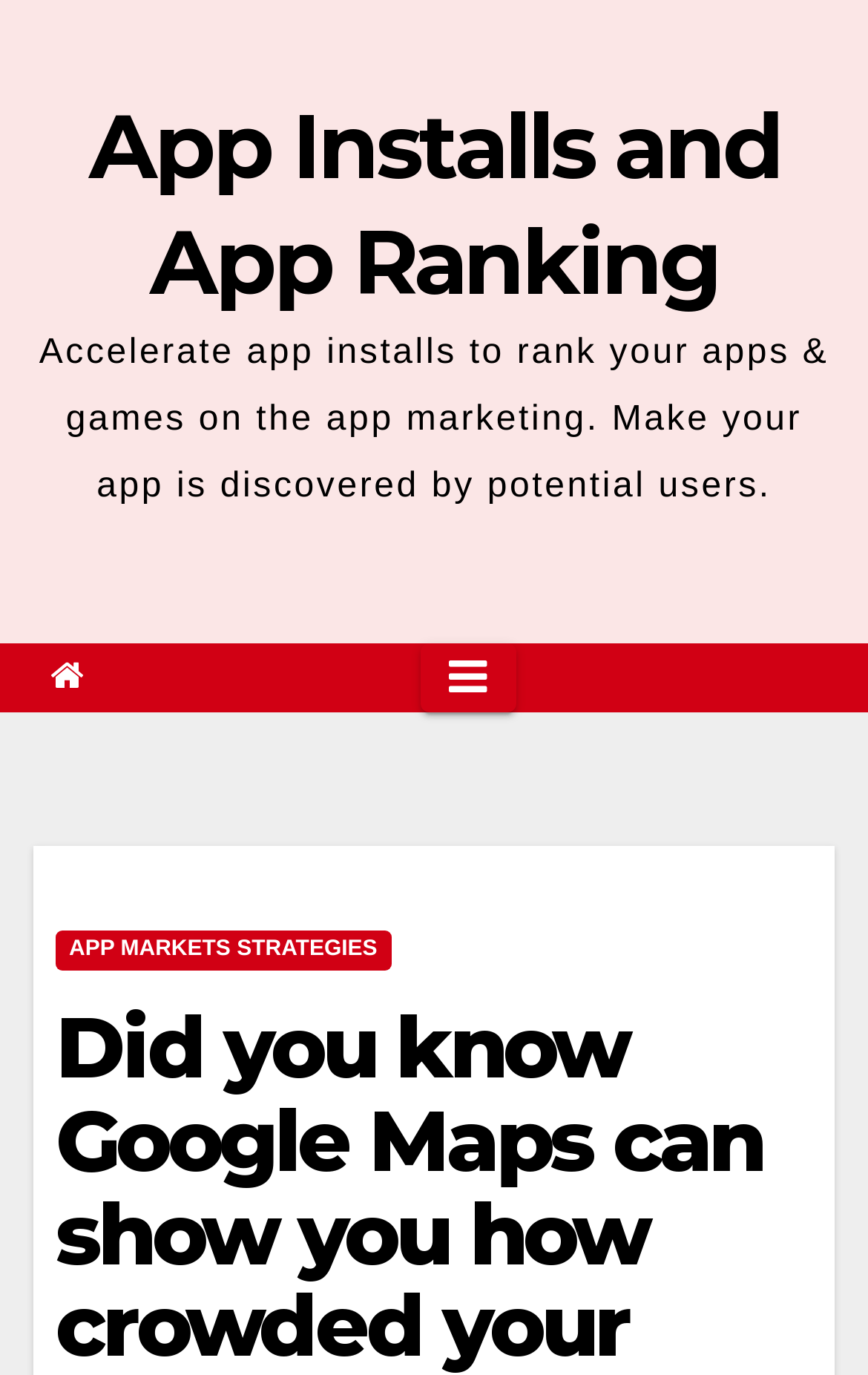Find the bounding box coordinates for the HTML element described as: "App Installs and App Ranking". The coordinates should consist of four float values between 0 and 1, i.e., [left, top, right, bottom].

[0.103, 0.066, 0.897, 0.23]